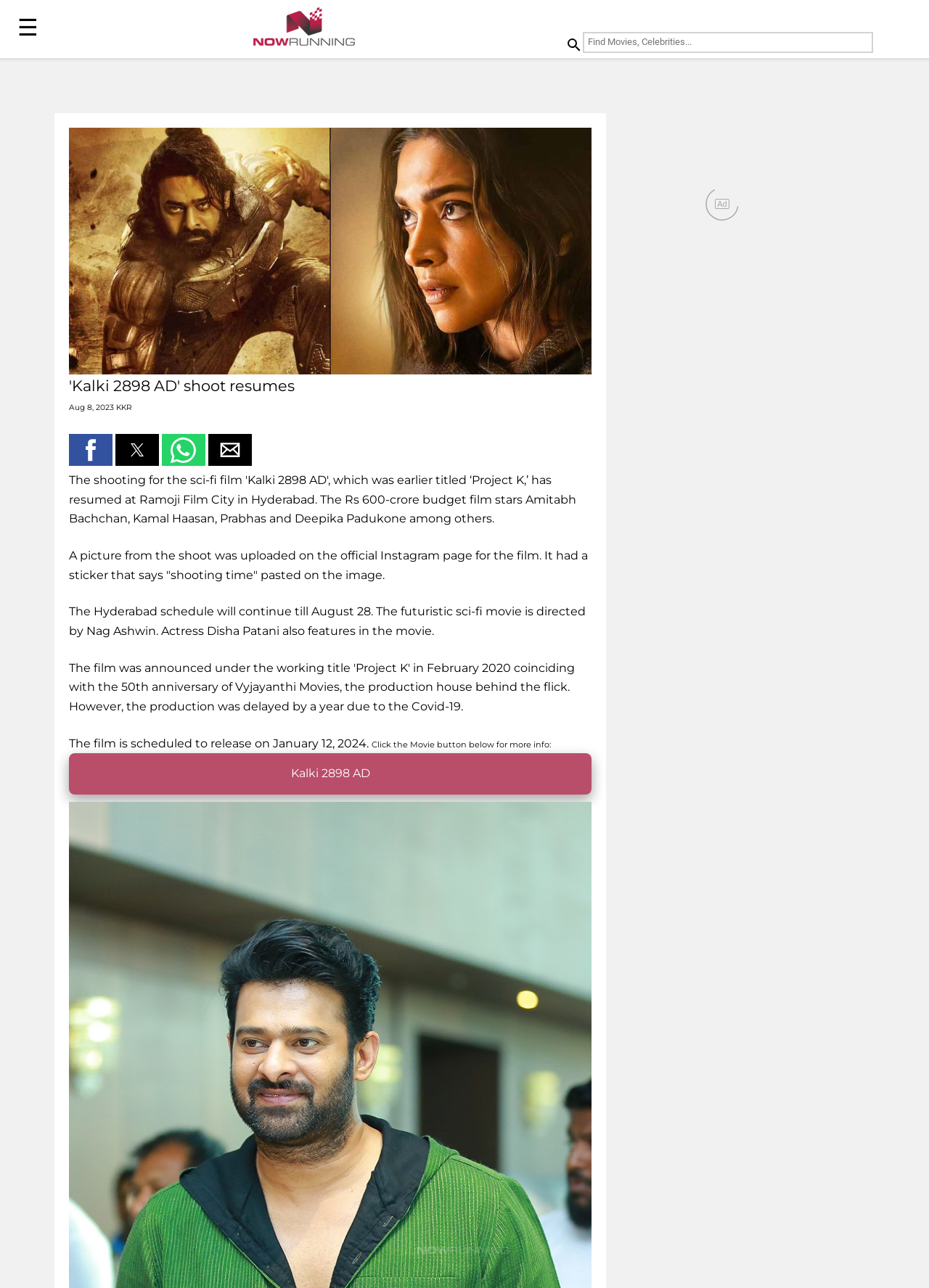Provide a short answer to the following question with just one word or phrase: What is the actress featured in the movie?

Disha Patani